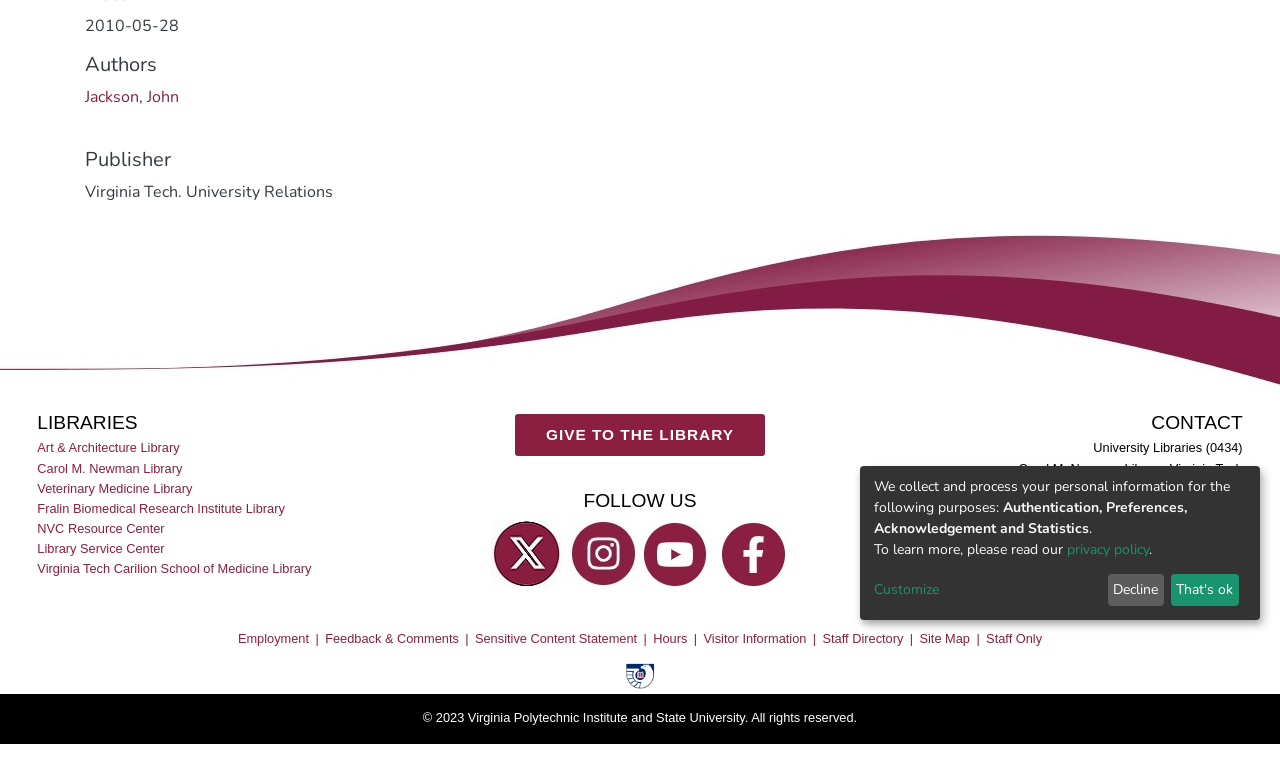Given the element description, predict the bounding box coordinates in the format (top-left x, top-left y, bottom-right x, bottom-right y), using floating point numbers between 0 and 1: Contact

None